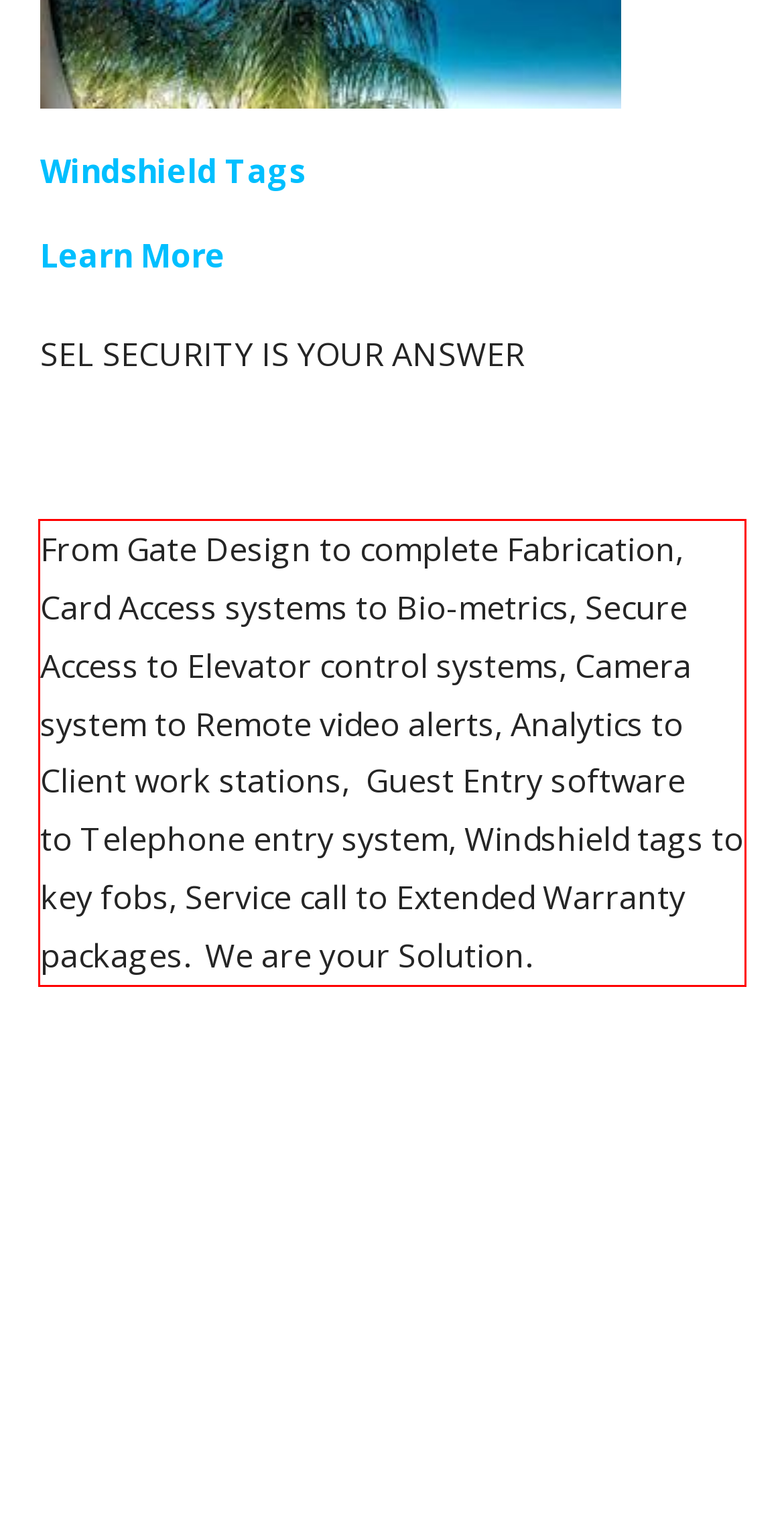Identify the text inside the red bounding box on the provided webpage screenshot by performing OCR.

From Gate Design to complete Fabrication, Card Access systems to Bio-metrics, Secure Access to Elevator control systems, Camera system to Remote video alerts, Analytics to Client work stations, Guest Entry software to Telephone entry system, Windshield tags to key fobs, Service call to Extended Warranty packages. We are your Solution.